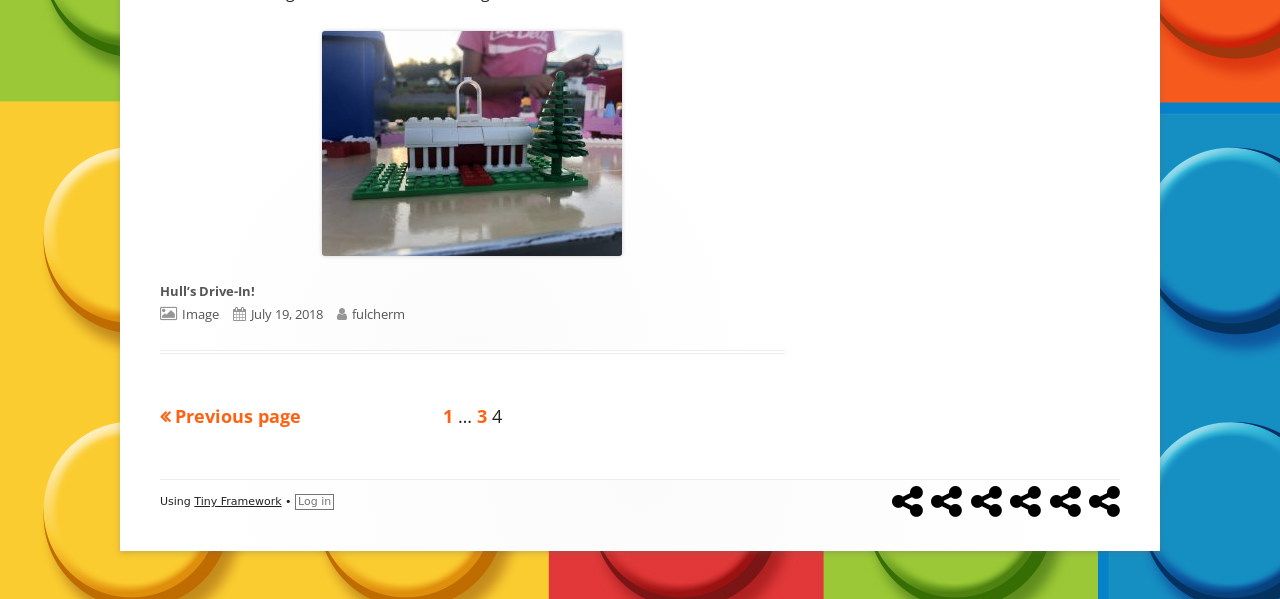Pinpoint the bounding box coordinates of the clickable element needed to complete the instruction: "Meet the Members!". The coordinates should be provided as four float numbers between 0 and 1: [left, top, right, bottom].

[0.696, 0.805, 0.721, 0.871]